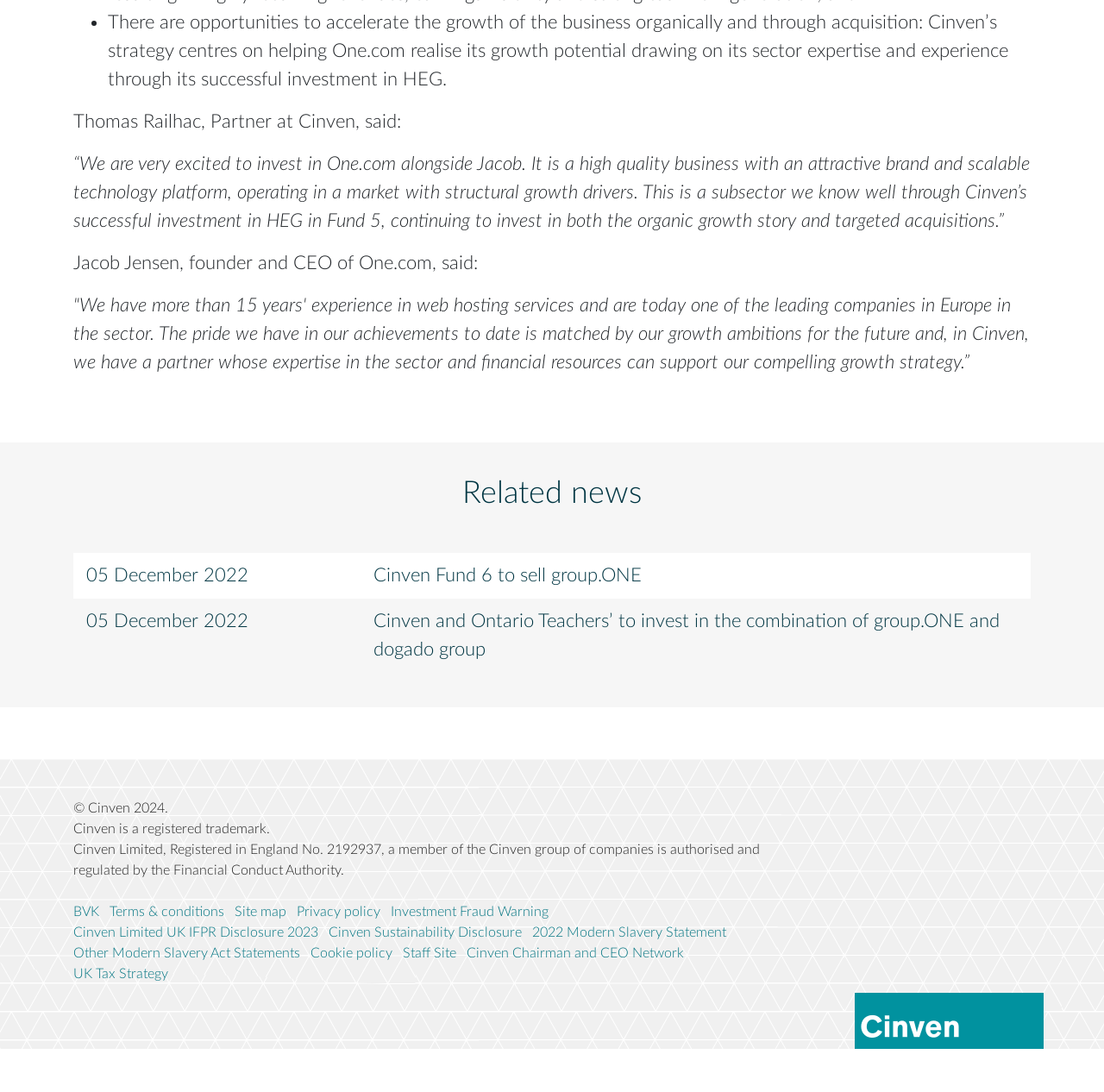Look at the image and give a detailed response to the following question: Who is the founder and CEO of One.com?

The answer can be found in the quote section where it says 'Jacob Jensen, founder and CEO of One.com, said:'